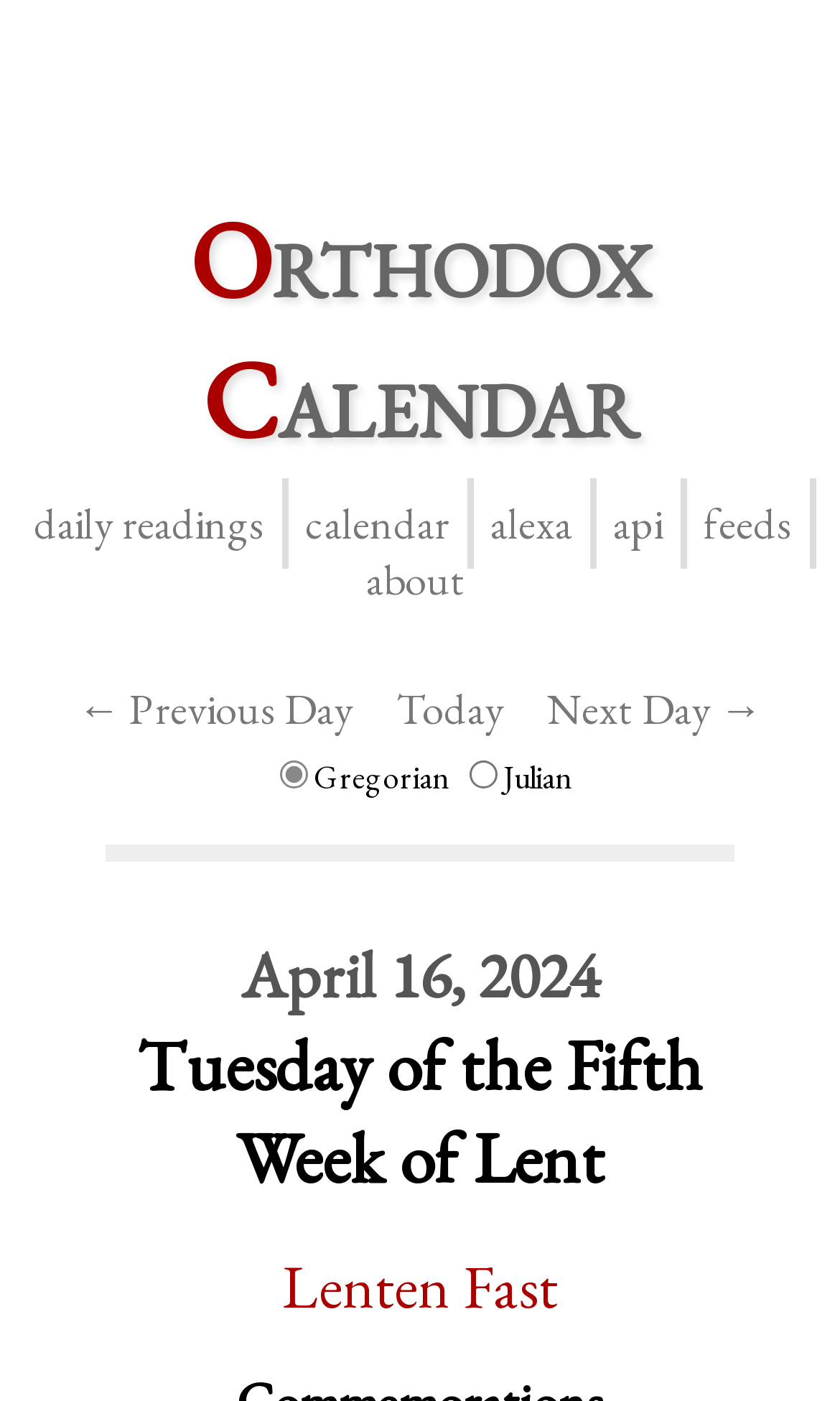Extract the main title from the webpage.

April 16, 2024
Tuesday of the Fifth Week of Lent